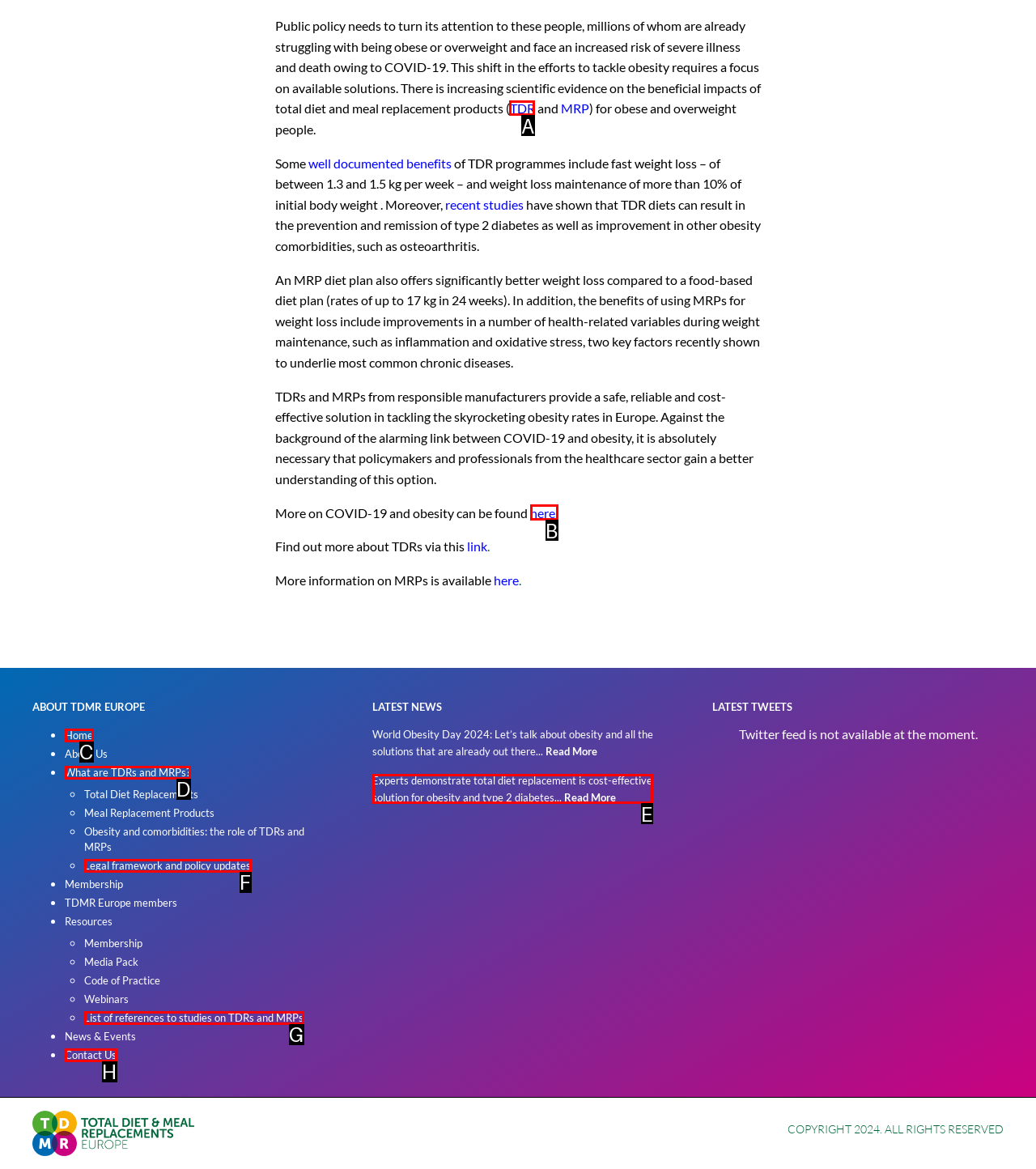Indicate which red-bounded element should be clicked to perform the task: Click on 'TDR' Answer with the letter of the correct option.

A